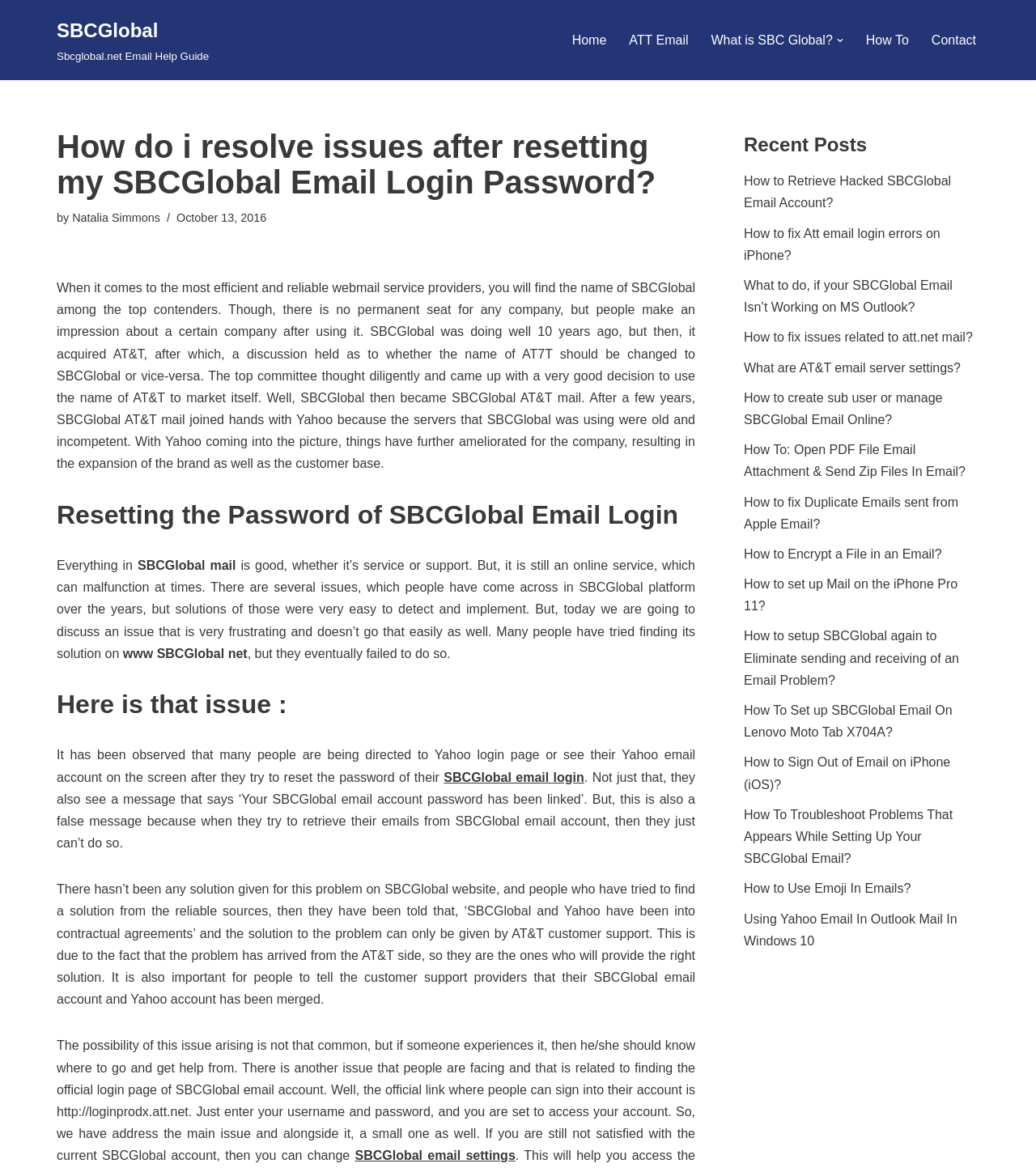Please find the bounding box coordinates of the element's region to be clicked to carry out this instruction: "Check the recent posts".

[0.718, 0.114, 0.837, 0.133]